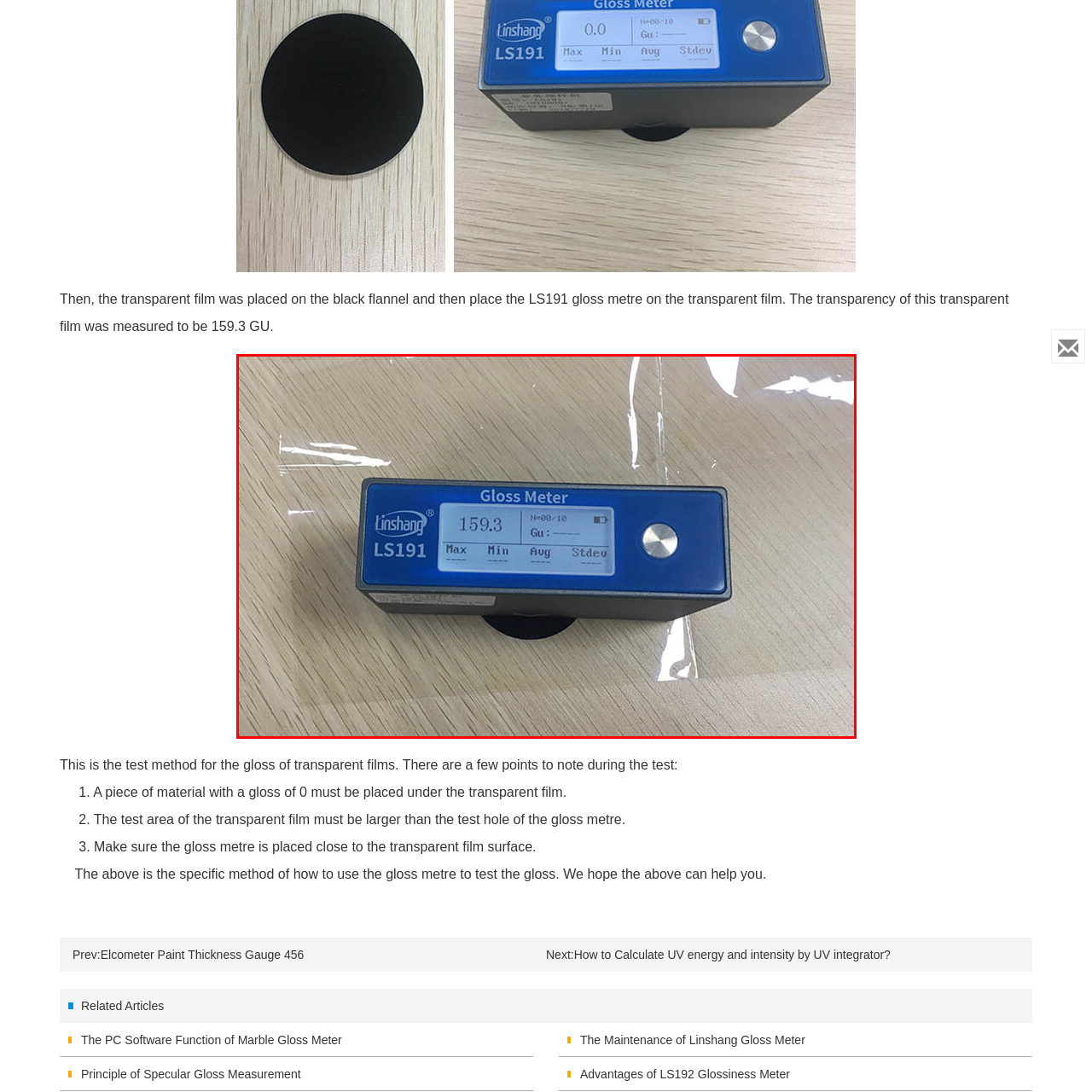Create a detailed narrative of the scene depicted inside the red-outlined image.

The image features a LS191 gloss meter from Linshang, placed on a surface that appears to be light-colored wood. The device's digital screen displays a gloss measurement of 159.3 GU (Gloss Units), indicating a high level of glossiness of the material being tested. The gloss meter is partially covered by a transparent film, which is likely involved in the testing process. The design of the gloss meter showcases a blue top section that clearly marks it as a "Gloss Meter," along with various settings such as Max, Min, Avg, and Stddev. This high-precision tool is essential for evaluating the gloss levels of surfaces, particularly useful in industries where finish quality is critical.